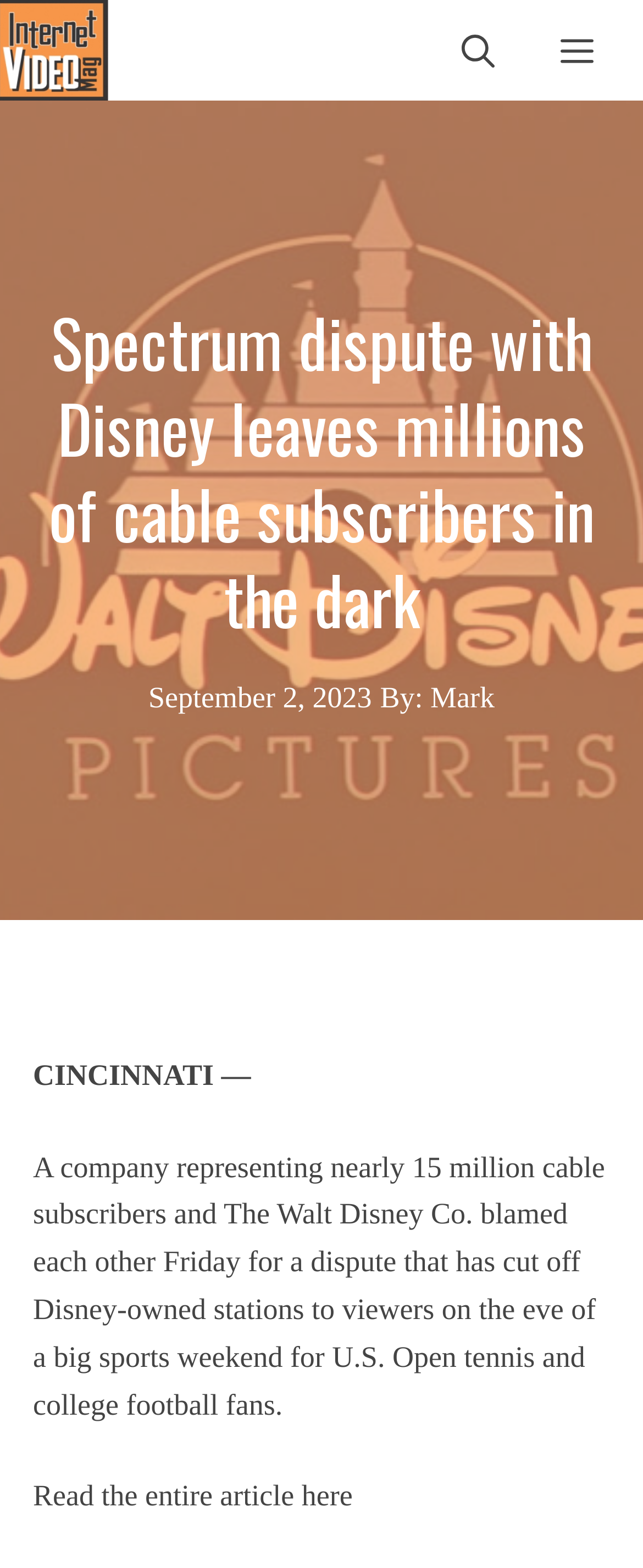Use a single word or phrase to answer the question:
What is the date of the article?

September 2, 2023